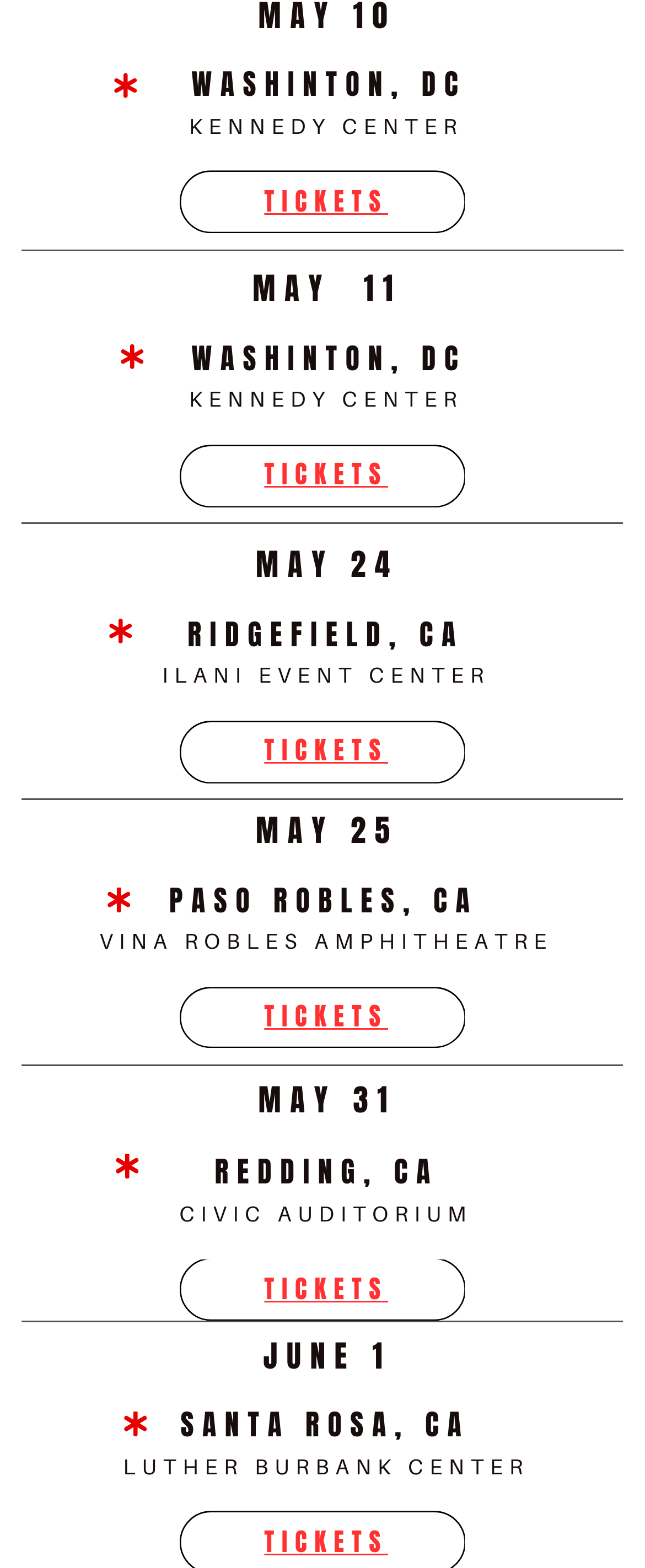Respond to the question below with a single word or phrase:
What is the location of the event on May 24?

RIDGEFIELD, CA